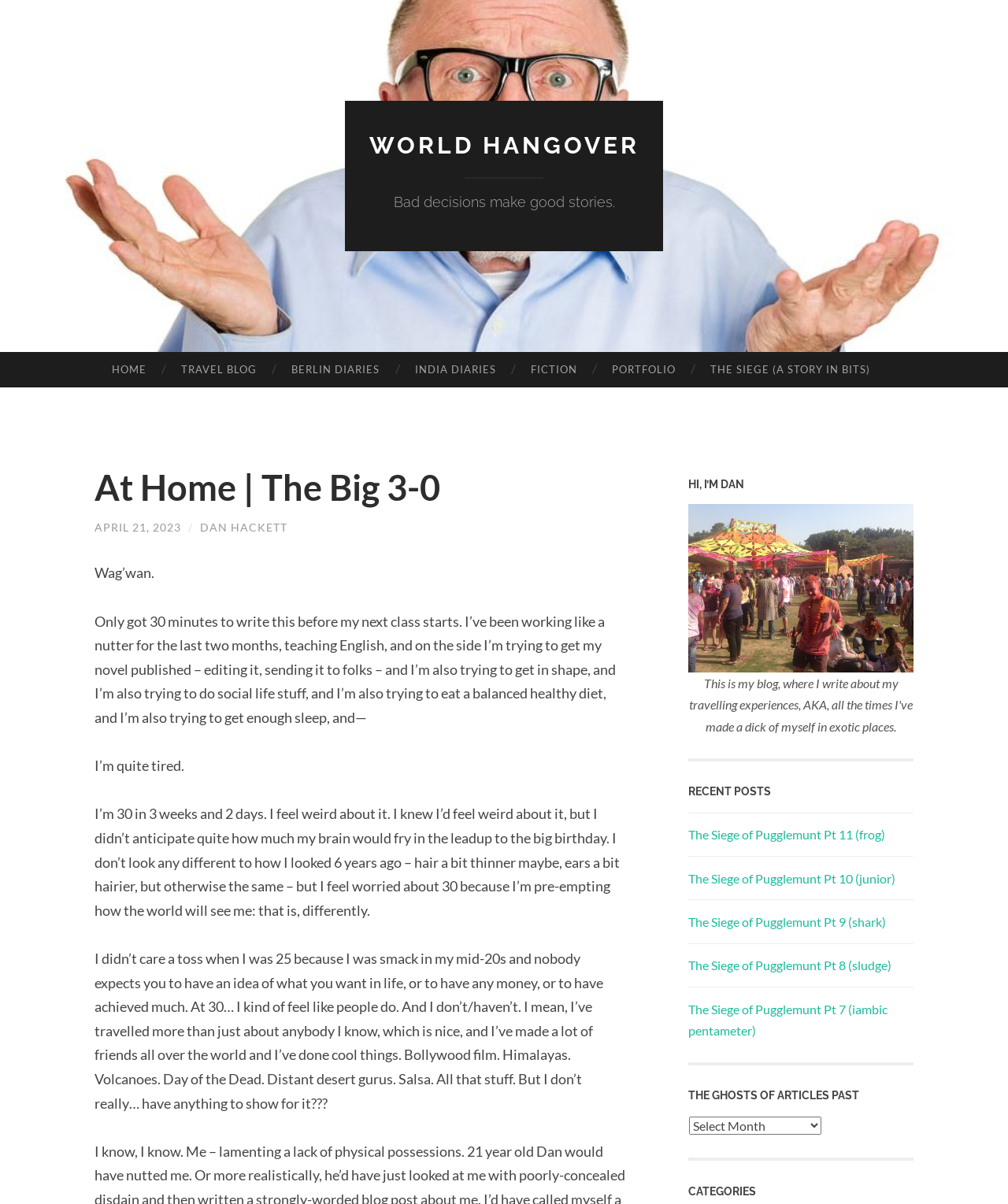Provide your answer in a single word or phrase: 
What is the name of the author?

Dan Hackett